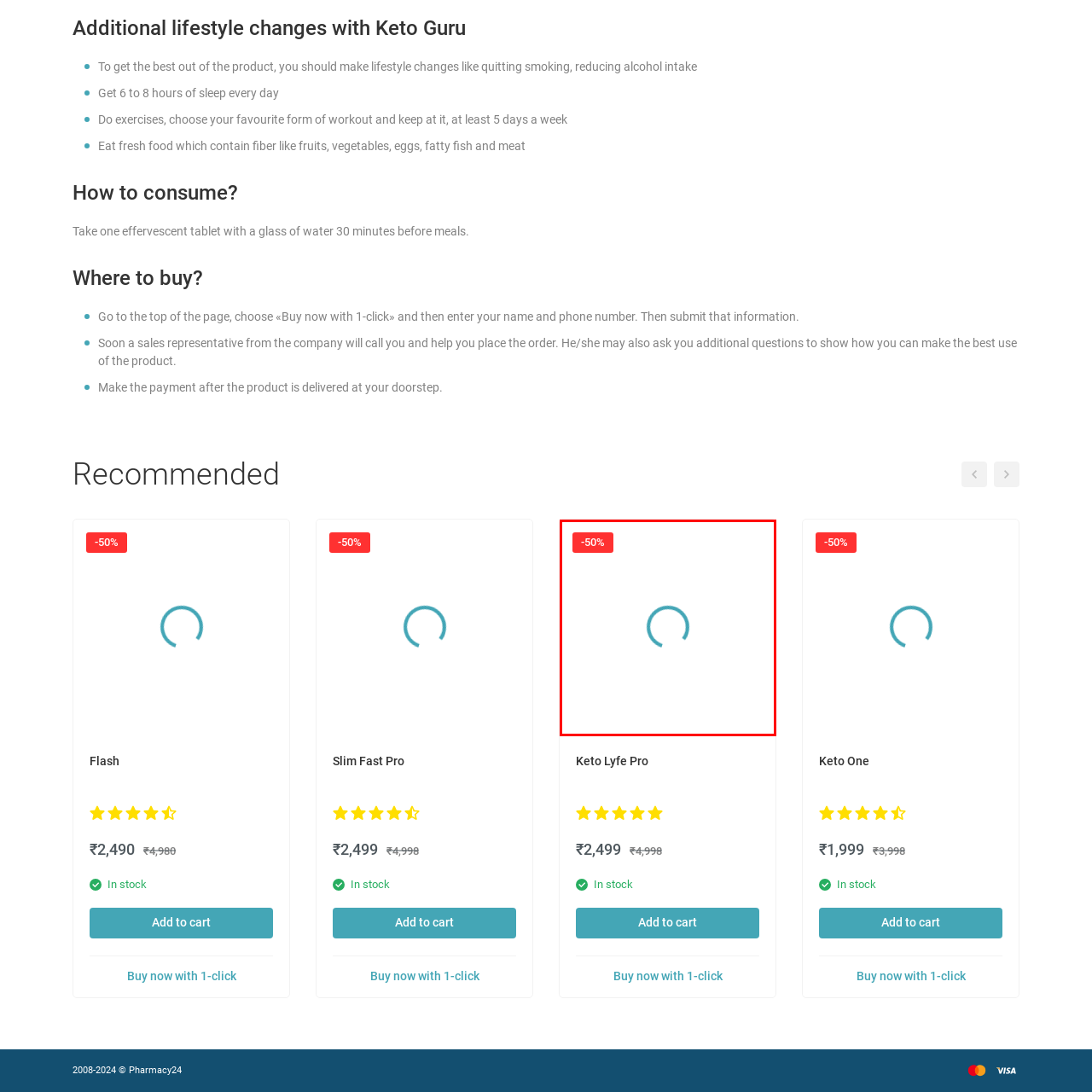What type of products is the discount related to? Observe the image within the red bounding box and give a one-word or short-phrase answer.

Keto diet supplements